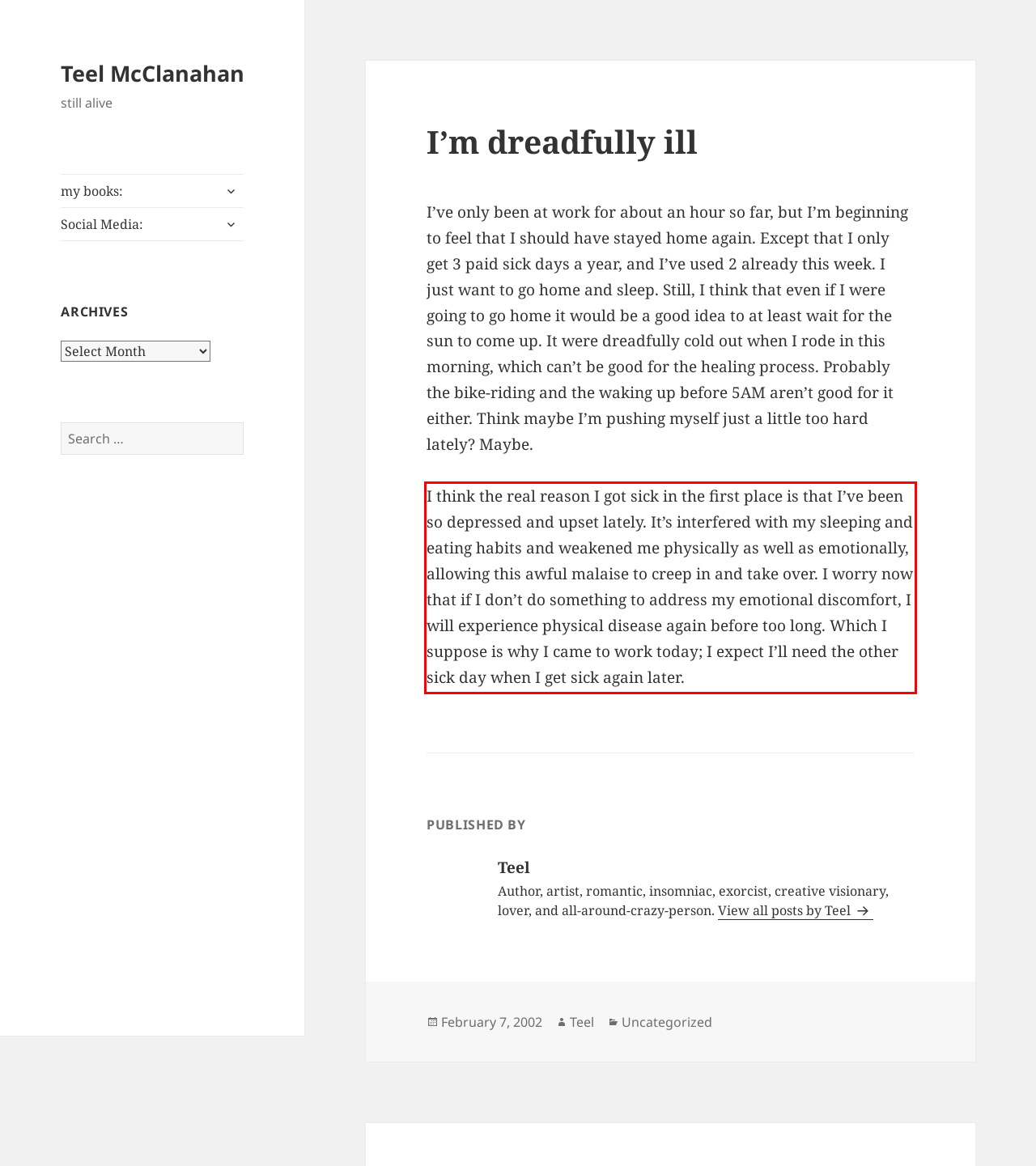Using the provided webpage screenshot, recognize the text content in the area marked by the red bounding box.

I think the real reason I got sick in the first place is that I’ve been so depressed and upset lately. It’s interfered with my sleeping and eating habits and weakened me physically as well as emotionally, allowing this awful malaise to creep in and take over. I worry now that if I don’t do something to address my emotional discomfort, I will experience physical disease again before too long. Which I suppose is why I came to work today; I expect I’ll need the other sick day when I get sick again later.